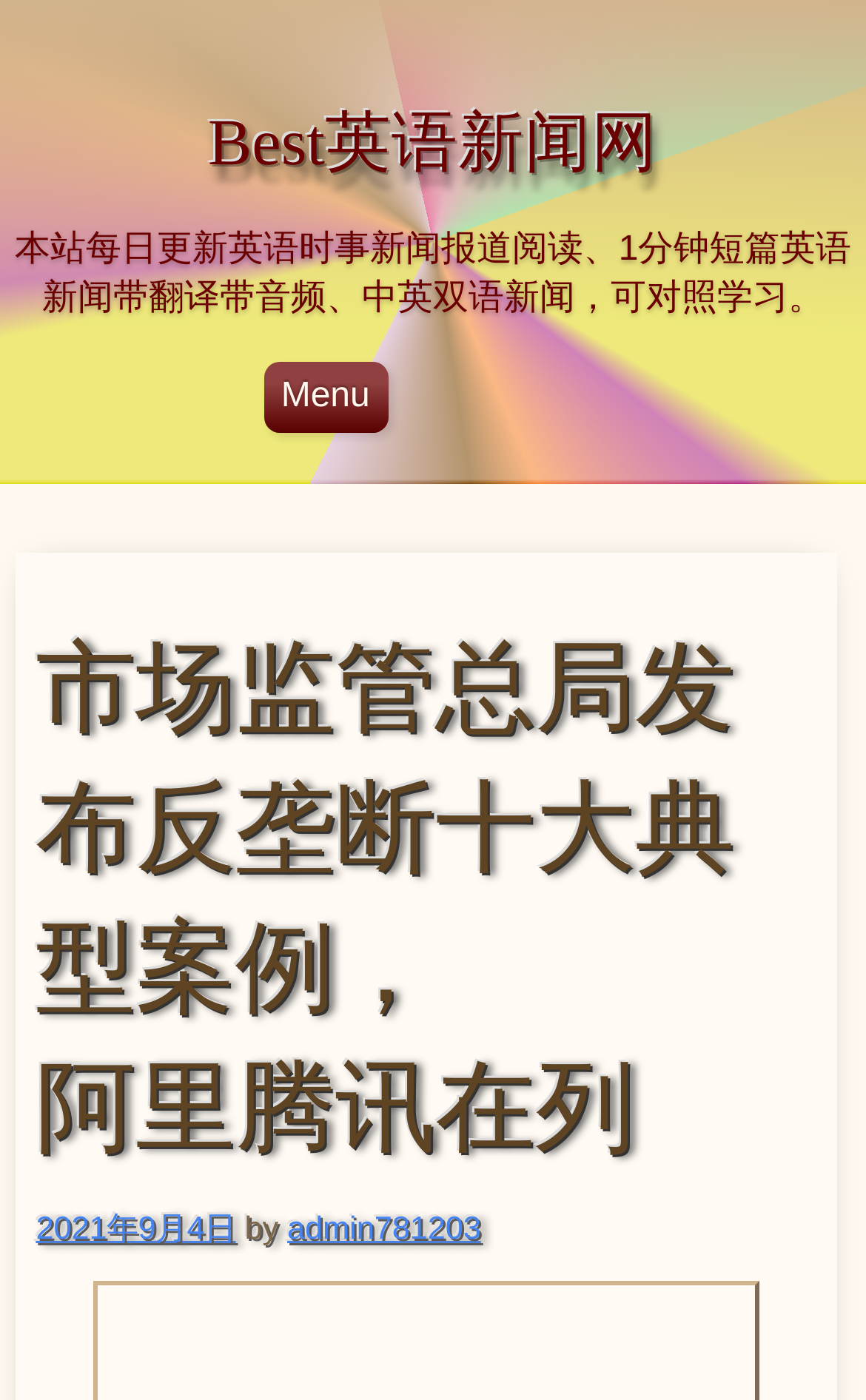Extract the bounding box coordinates of the UI element described: "Indie Filmmaking Passion". Provide the coordinates in the format [left, top, right, bottom] with values ranging from 0 to 1.

None